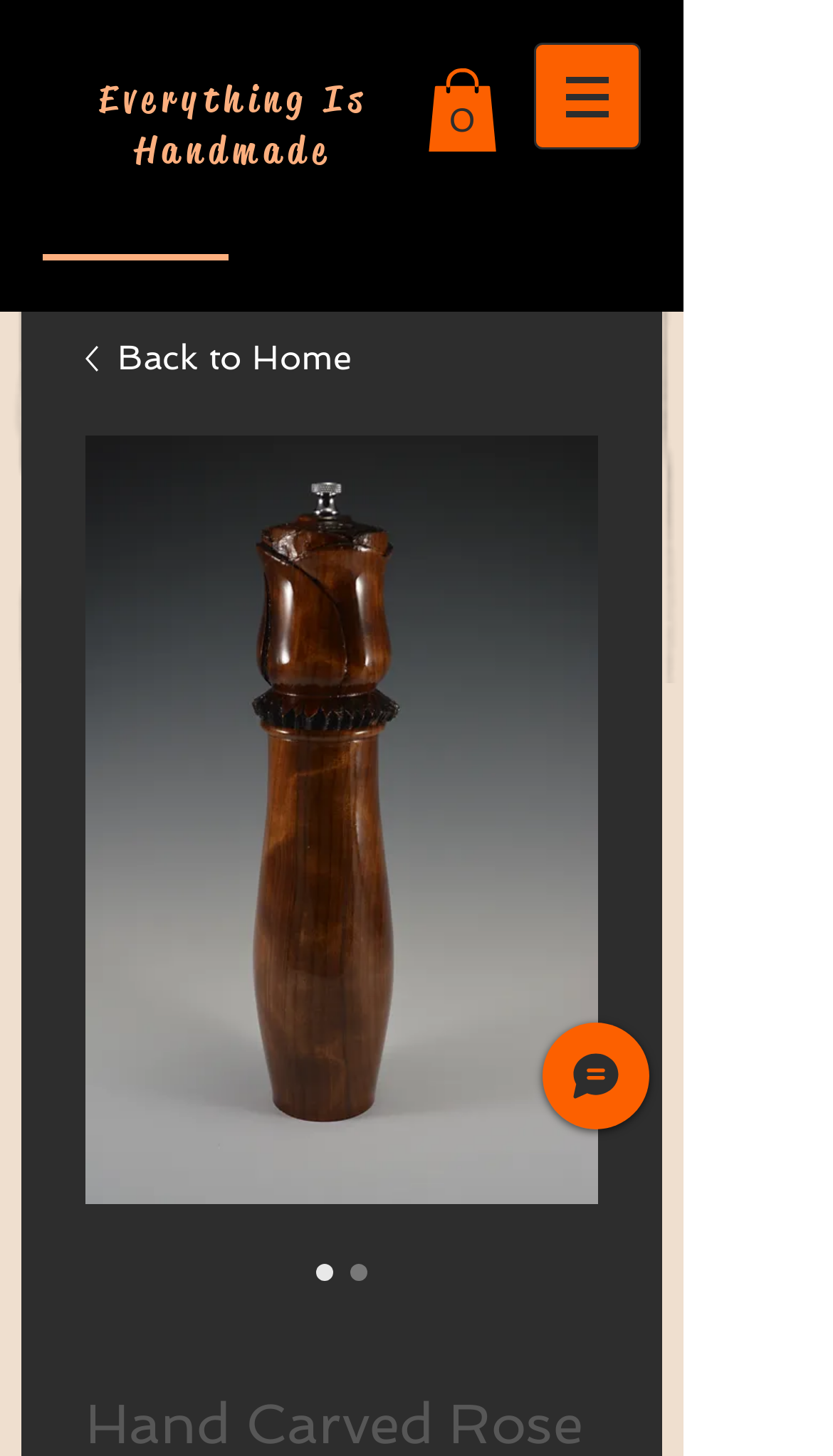Find the main header of the webpage and produce its text content.

Everything Is Handmade